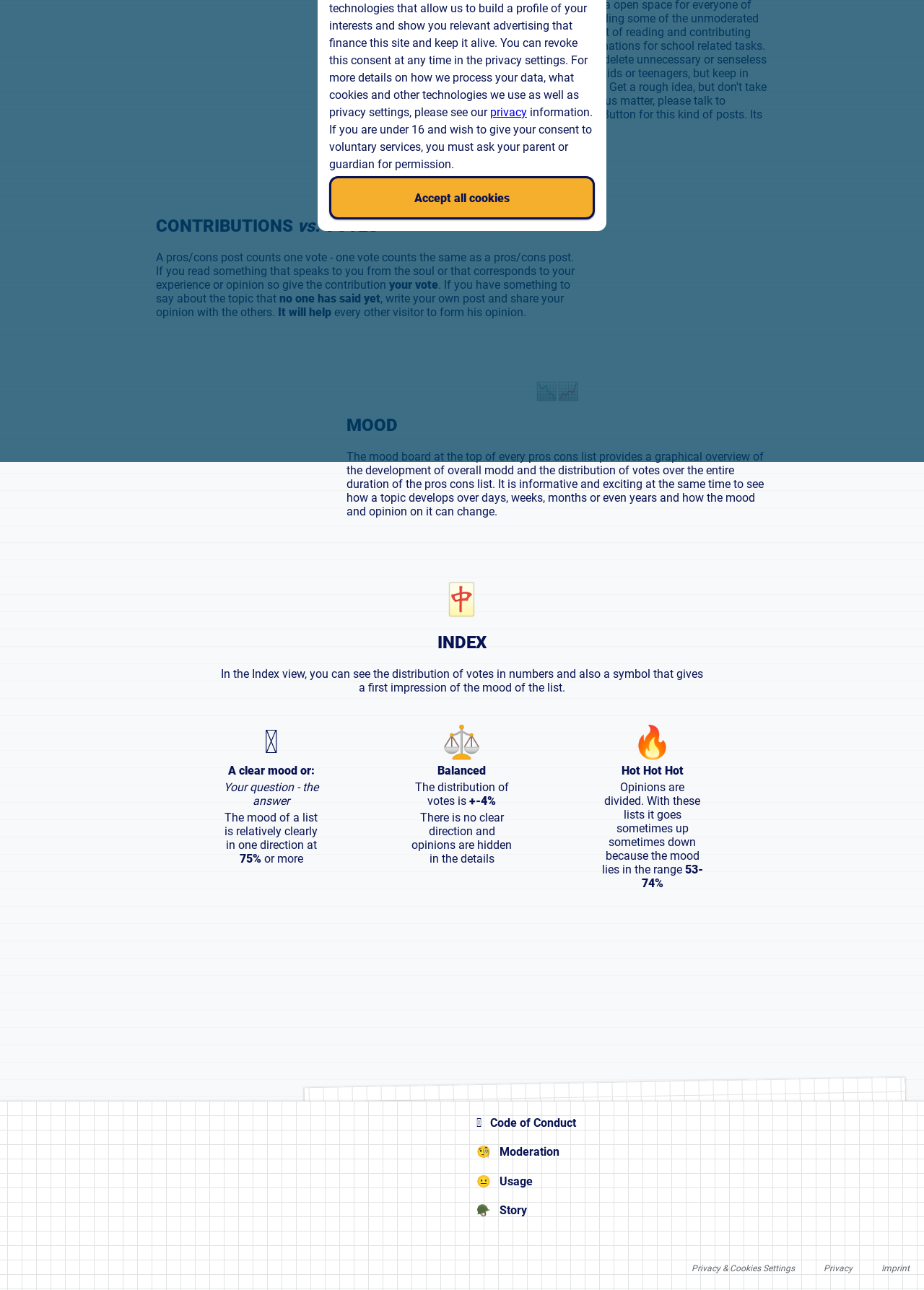Given the description "privacy", provide the bounding box coordinates of the corresponding UI element.

[0.53, 0.082, 0.57, 0.092]